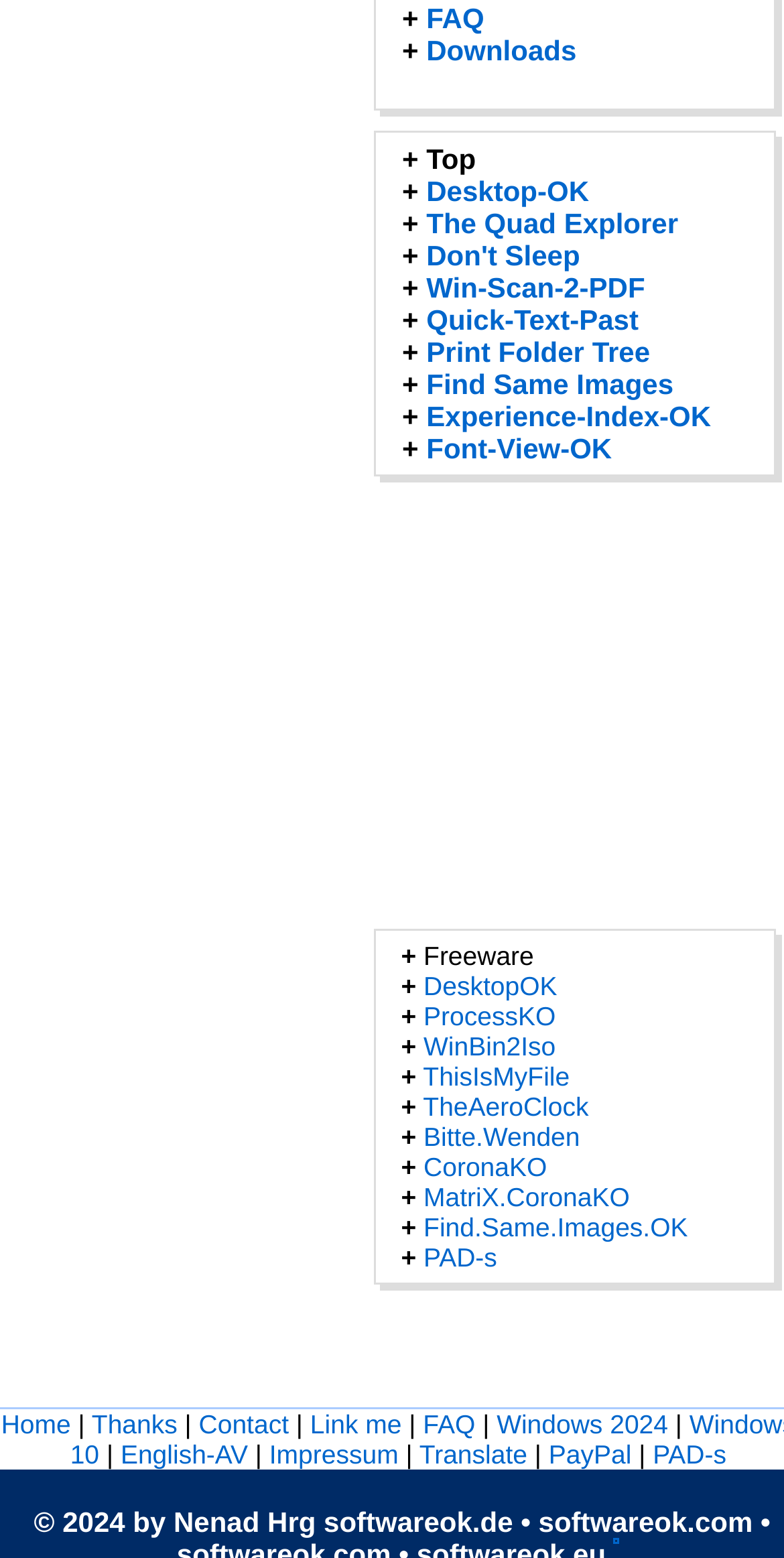Indicate the bounding box coordinates of the clickable region to achieve the following instruction: "Go to Top."

[0.544, 0.091, 0.607, 0.112]